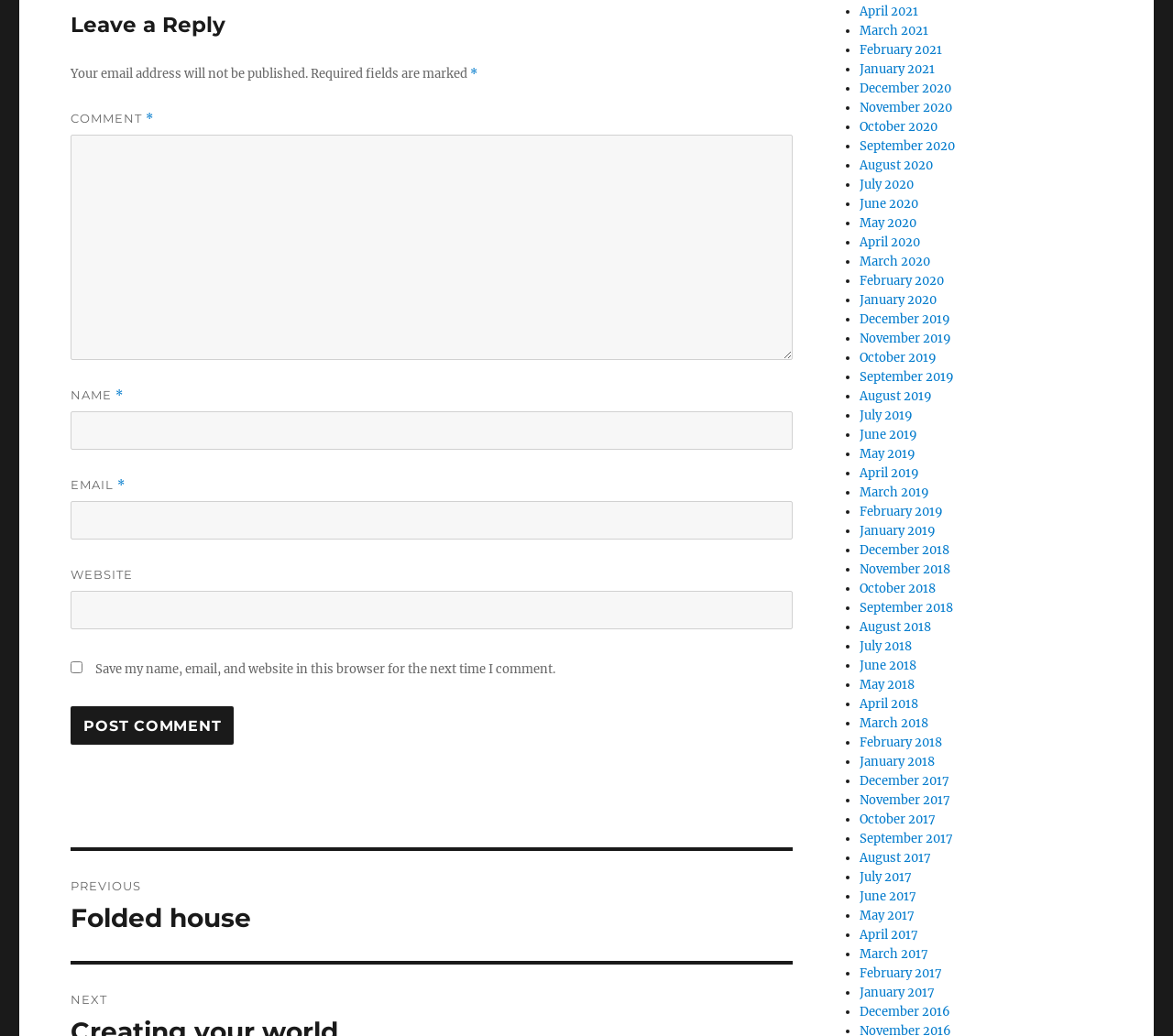Please specify the bounding box coordinates of the region to click in order to perform the following instruction: "Enter your comment".

[0.06, 0.13, 0.676, 0.348]